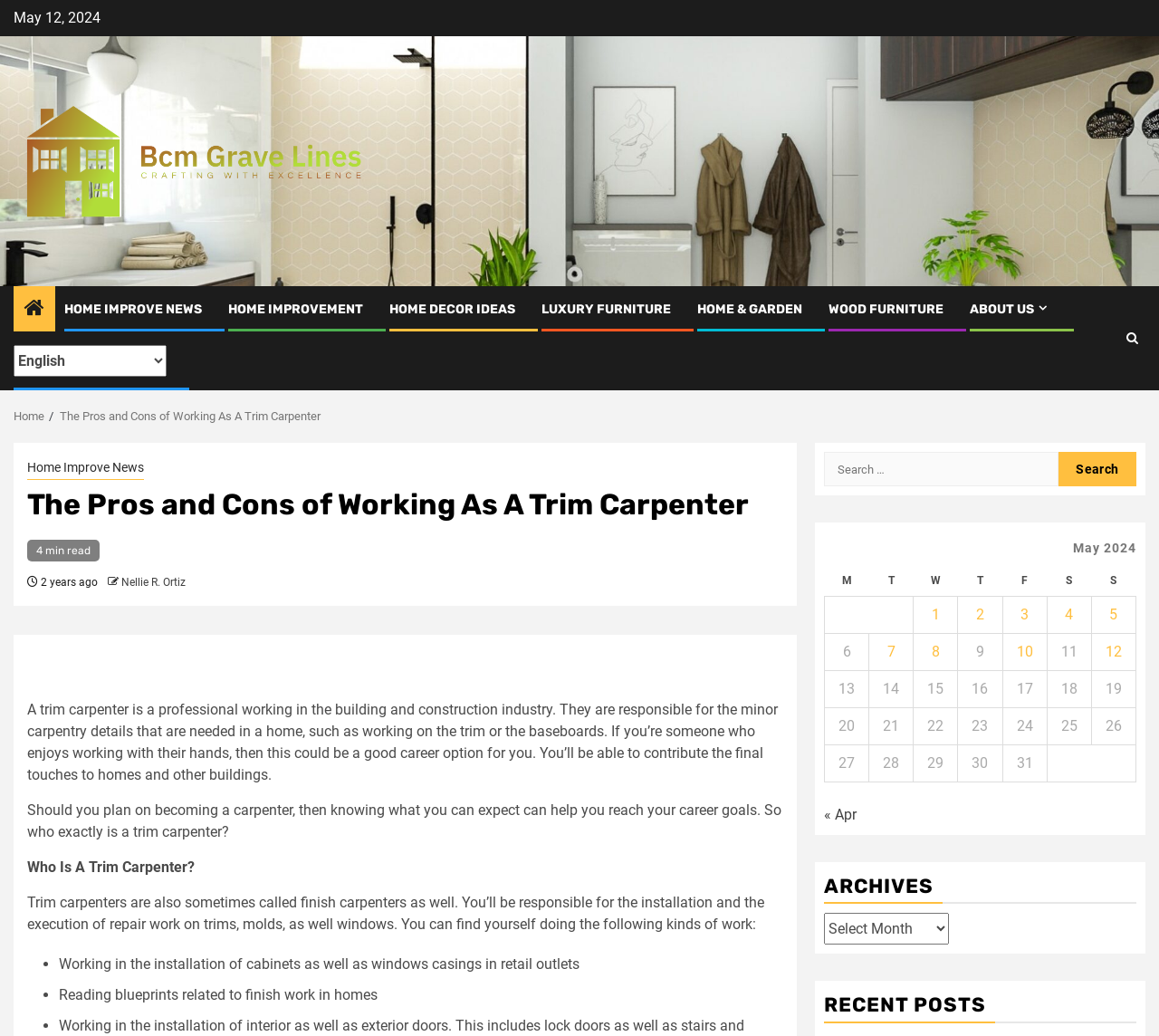Please specify the bounding box coordinates for the clickable region that will help you carry out the instruction: "Click on the 'HOME IMPROVE NEWS' link".

[0.055, 0.291, 0.174, 0.306]